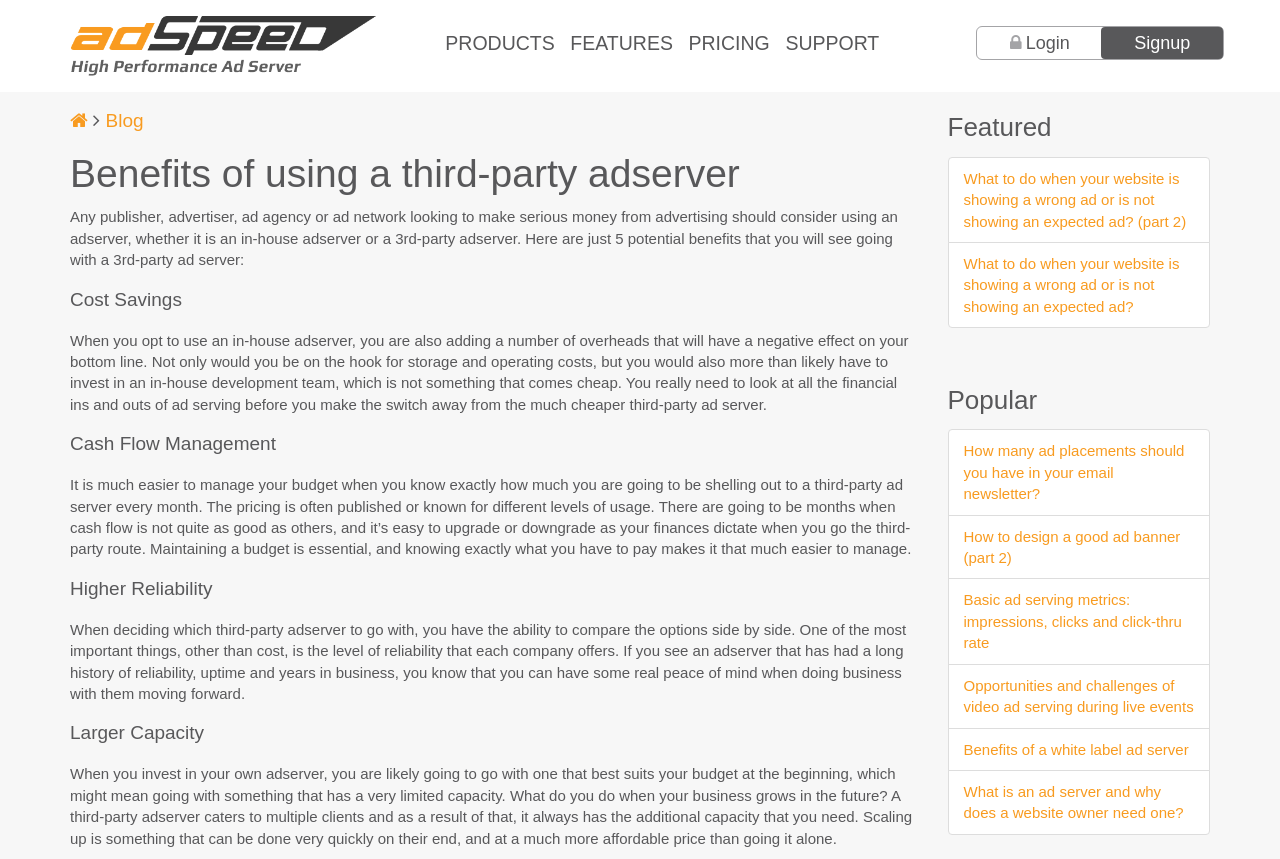Identify the bounding box coordinates of the element to click to follow this instruction: 'Go to PRODUCTS'. Ensure the coordinates are four float values between 0 and 1, provided as [left, top, right, bottom].

[0.348, 0.03, 0.446, 0.071]